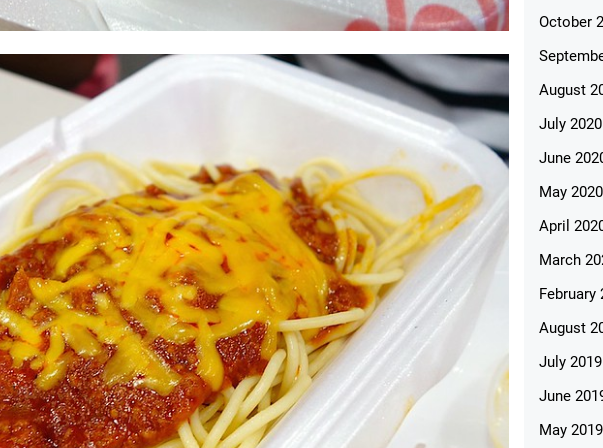Give a one-word or one-phrase response to the question:
What is a characteristic element of this Filipino spaghetti?

Hotdogs